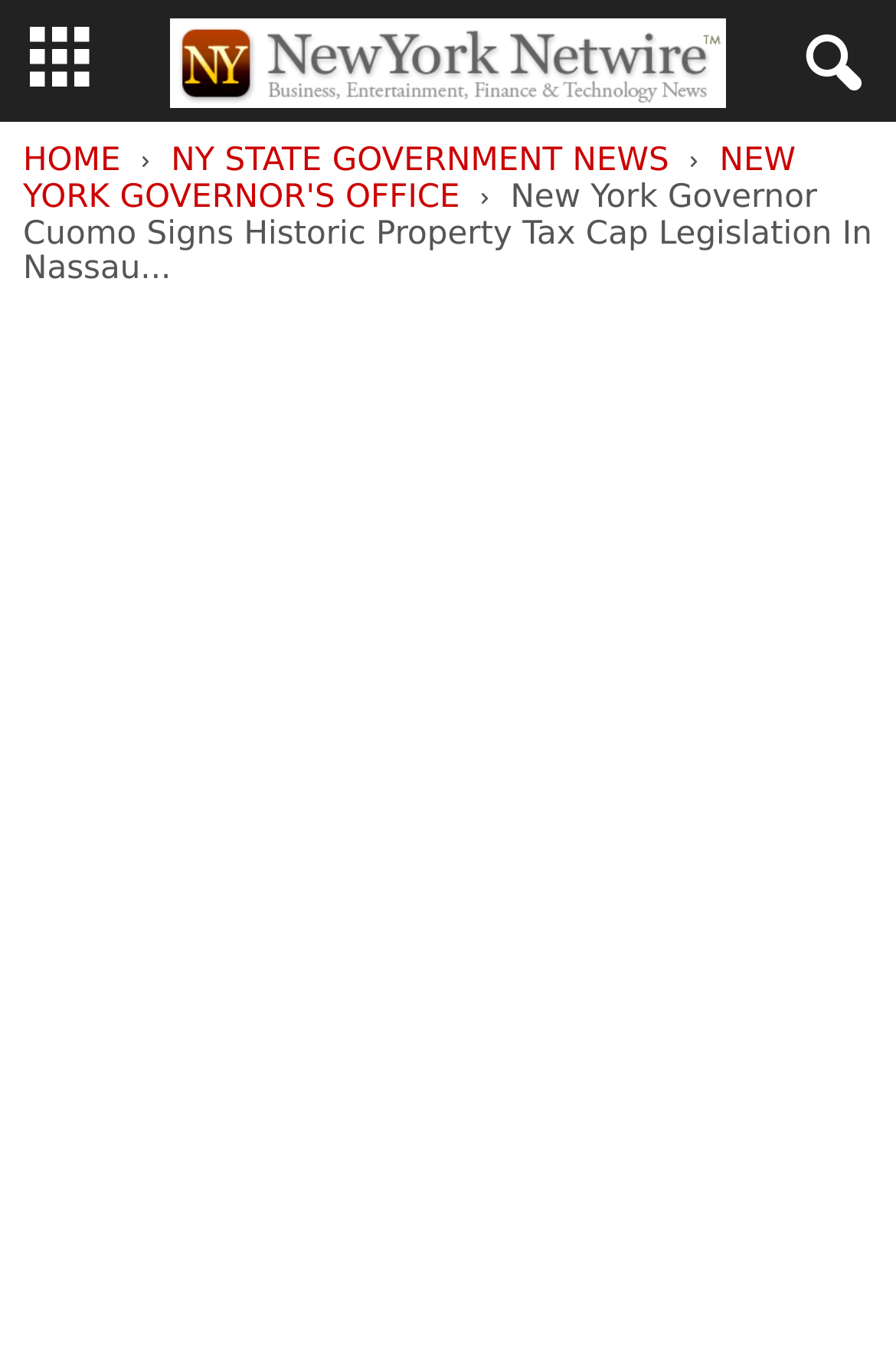What are the main sections of the website?
Use the image to give a comprehensive and detailed response to the question.

I inferred this answer by looking at the link elements on the webpage, which have text labels 'HOME', 'NY STATE GOVERNMENT NEWS', and 'NEW YORK GOVERNOR'S OFFICE', and understanding that these are the main sections of the website.